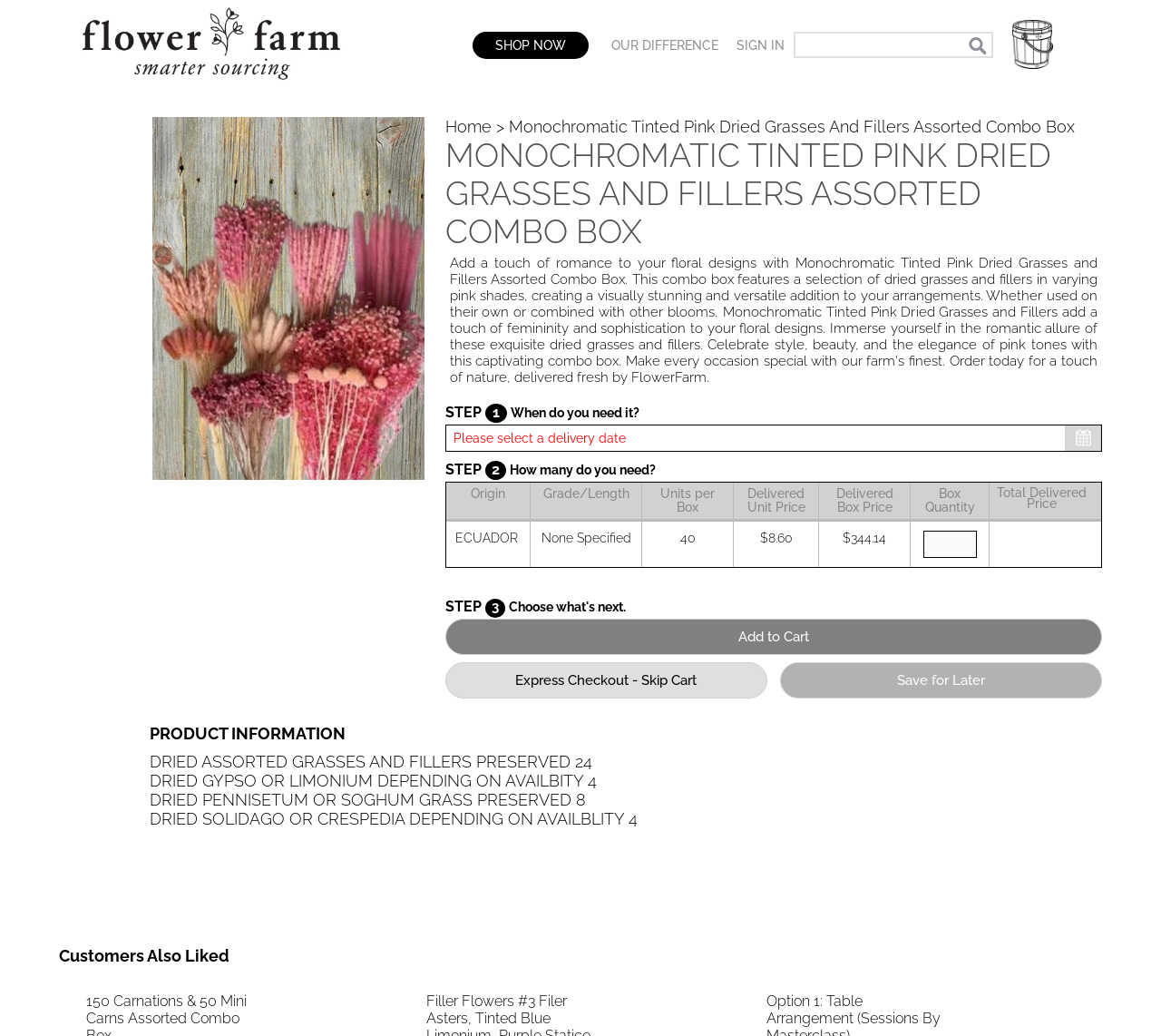What is the price of the product per unit?
Carefully analyze the image and provide a detailed answer to the question.

I found the price of the product per unit by looking at the table element on the webpage, which shows the product details, including the delivered unit price, which is '$8.60'.